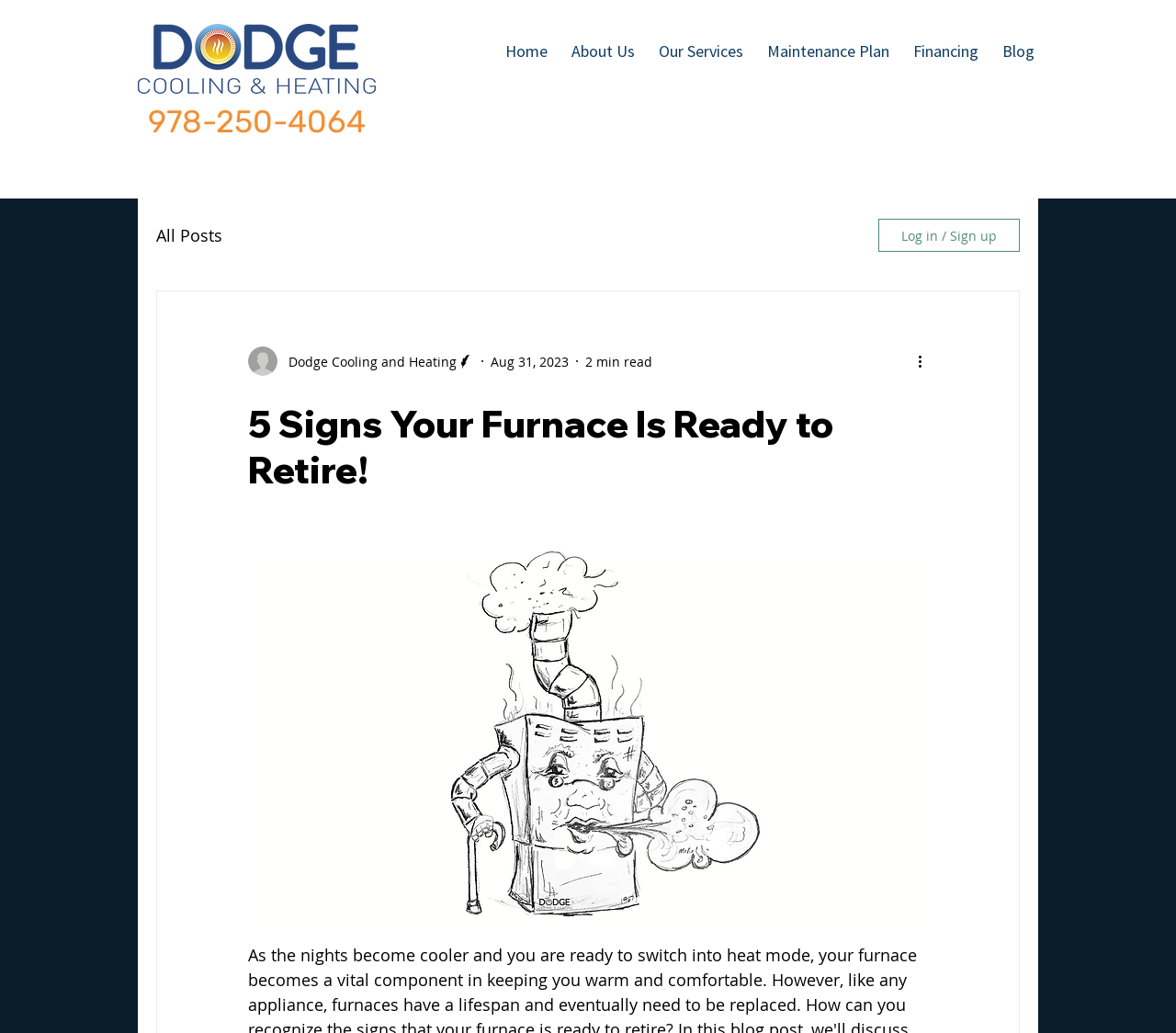What is the estimated reading time?
Carefully analyze the image and provide a thorough answer to the question.

The estimated reading time is displayed below the blog post title, along with the date of publication and the author's name. It indicates that the post can be read in approximately 2 minutes.